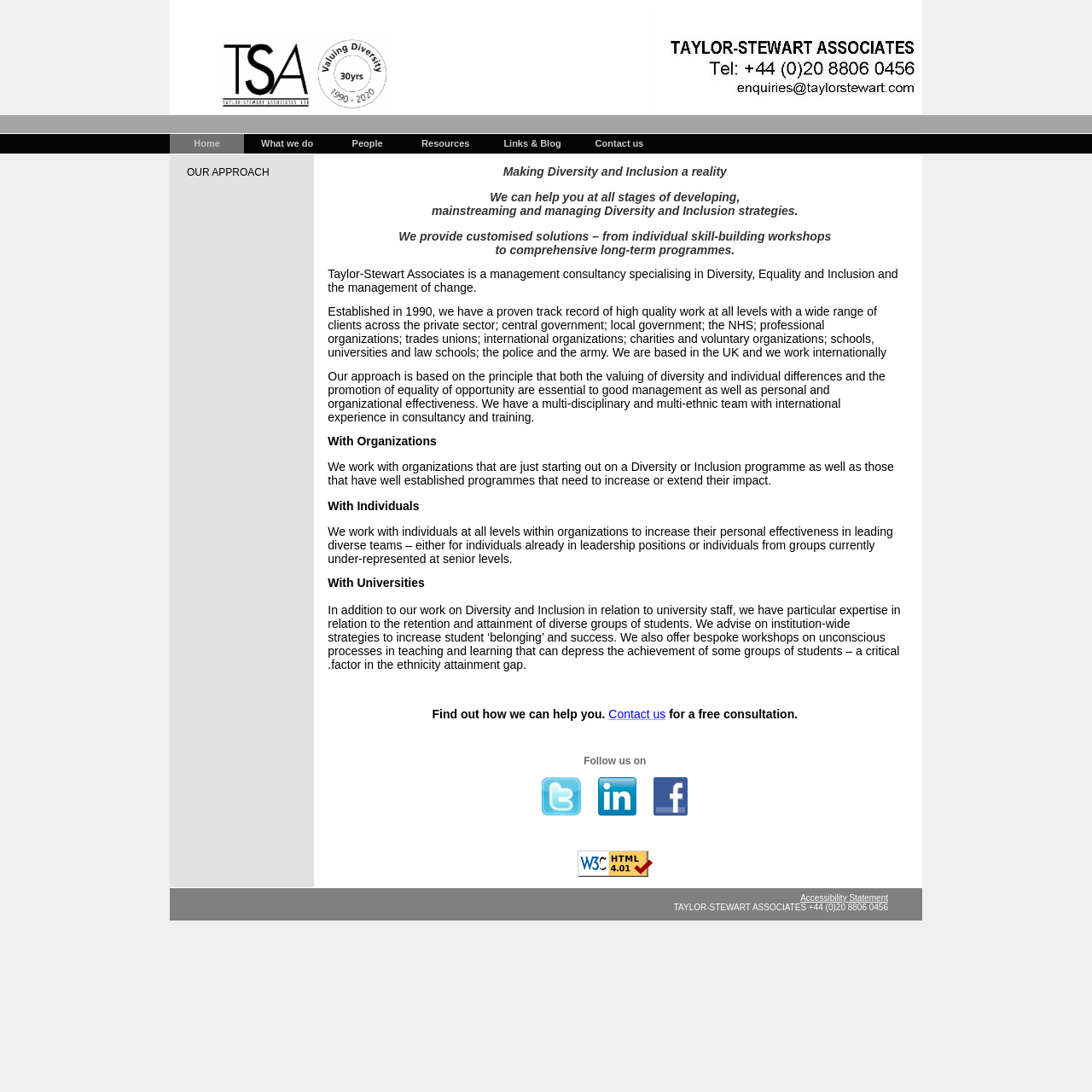Show the bounding box coordinates of the element that should be clicked to complete the task: "View the Accessibility Statement".

[0.733, 0.818, 0.813, 0.827]